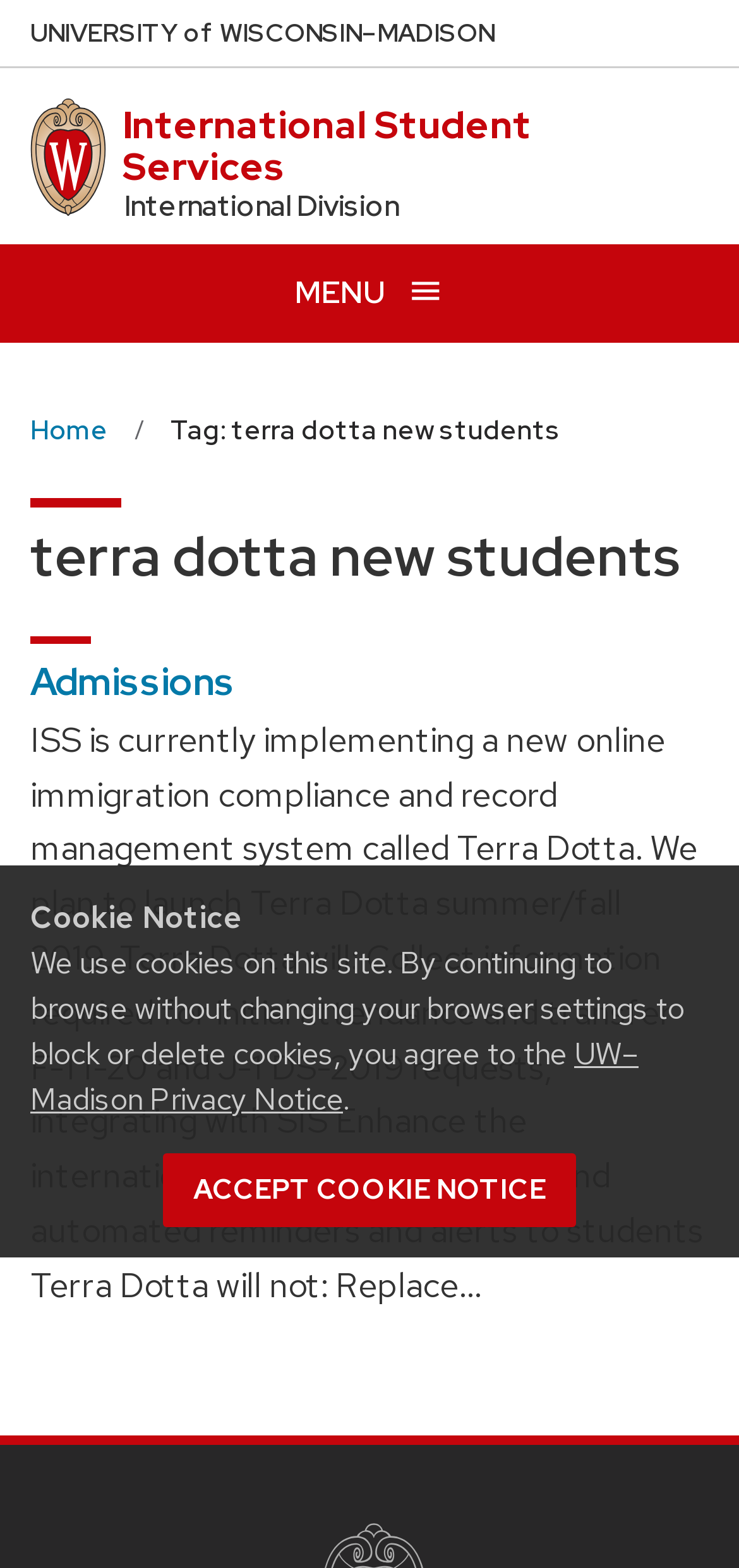Indicate the bounding box coordinates of the element that must be clicked to execute the instruction: "View Admissions". The coordinates should be given as four float numbers between 0 and 1, i.e., [left, top, right, bottom].

[0.041, 0.419, 0.318, 0.45]